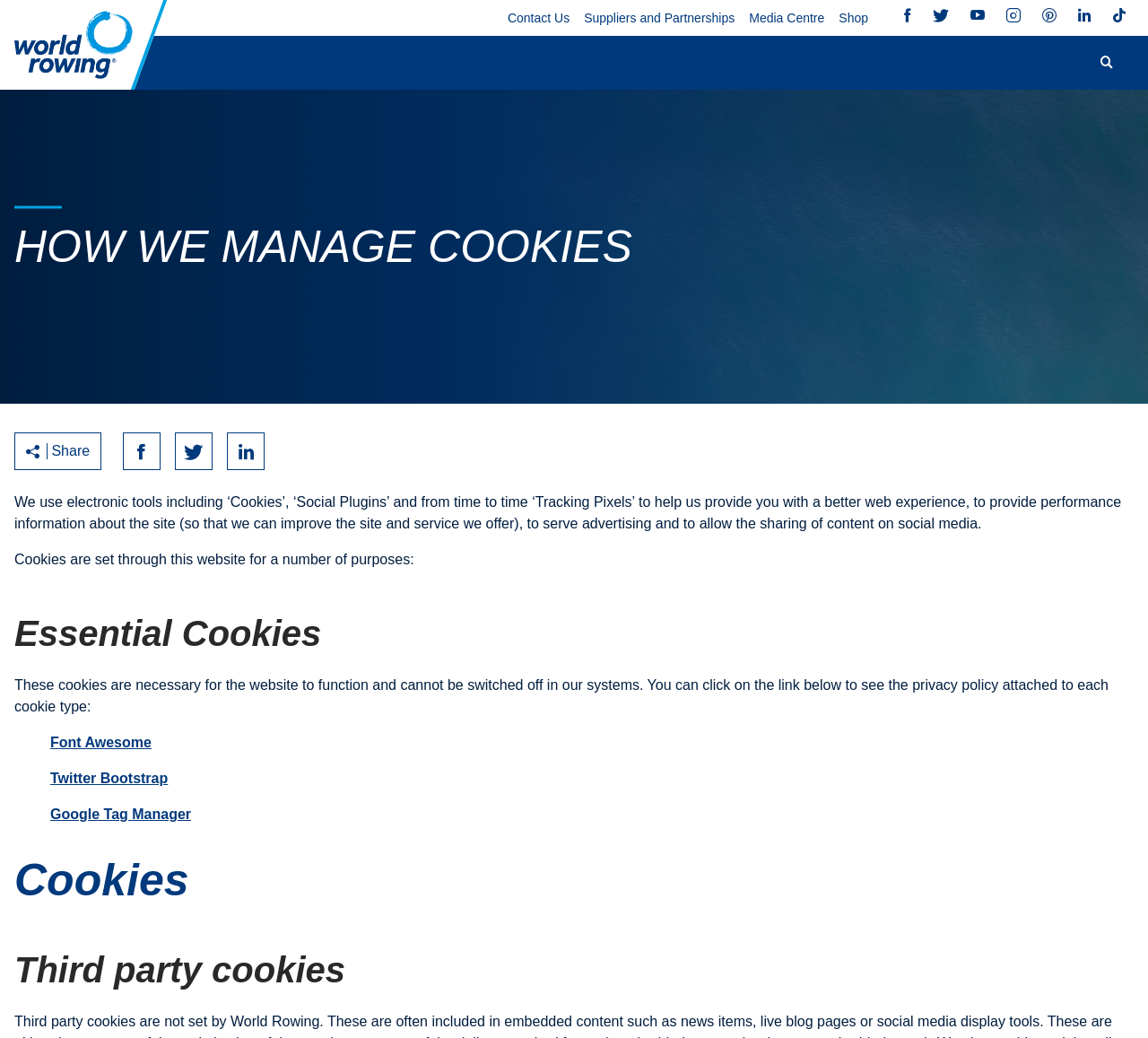Please provide a one-word or phrase answer to the question: 
How many share options are there?

4